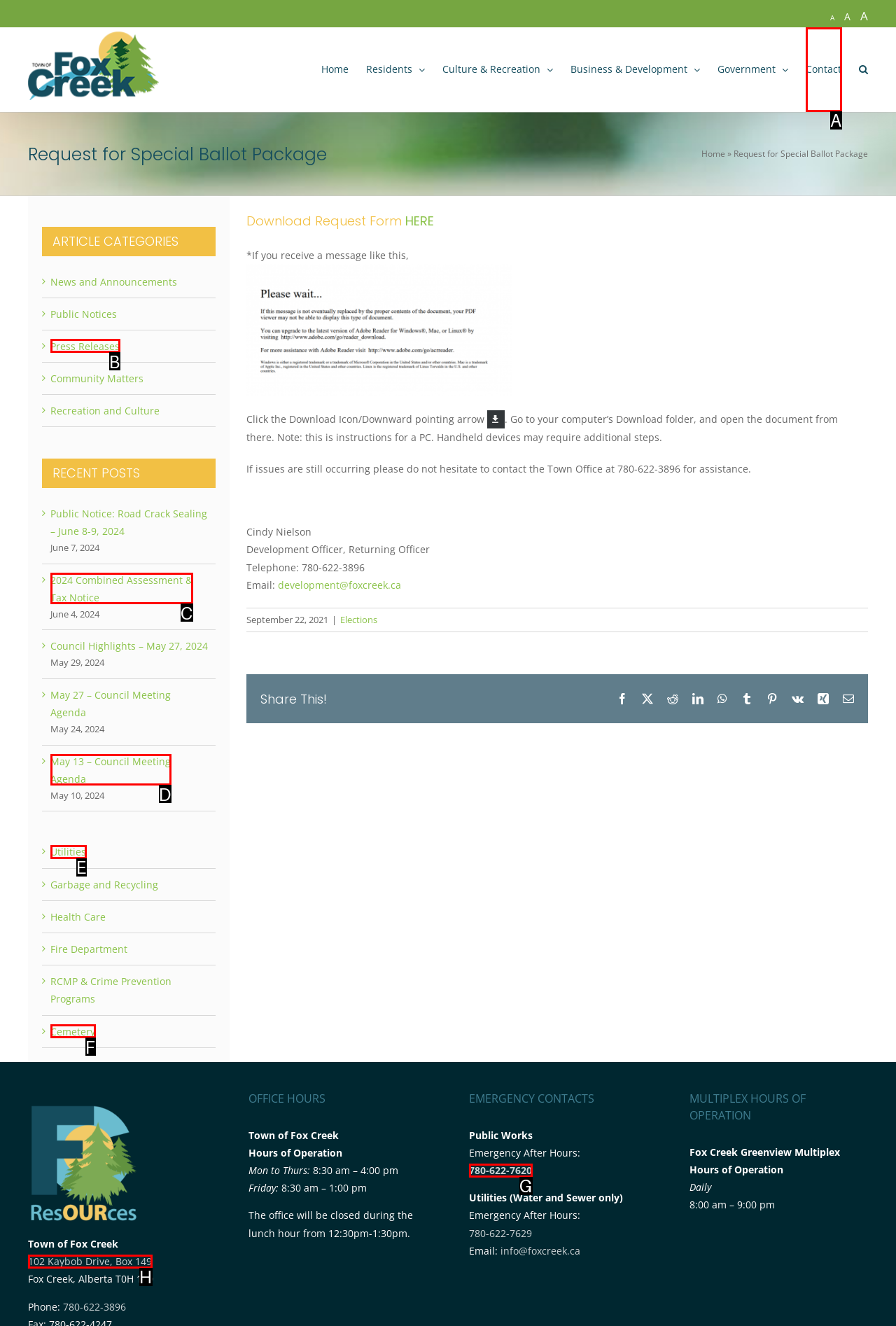Given the description: 780-622-7620, choose the HTML element that matches it. Indicate your answer with the letter of the option.

G